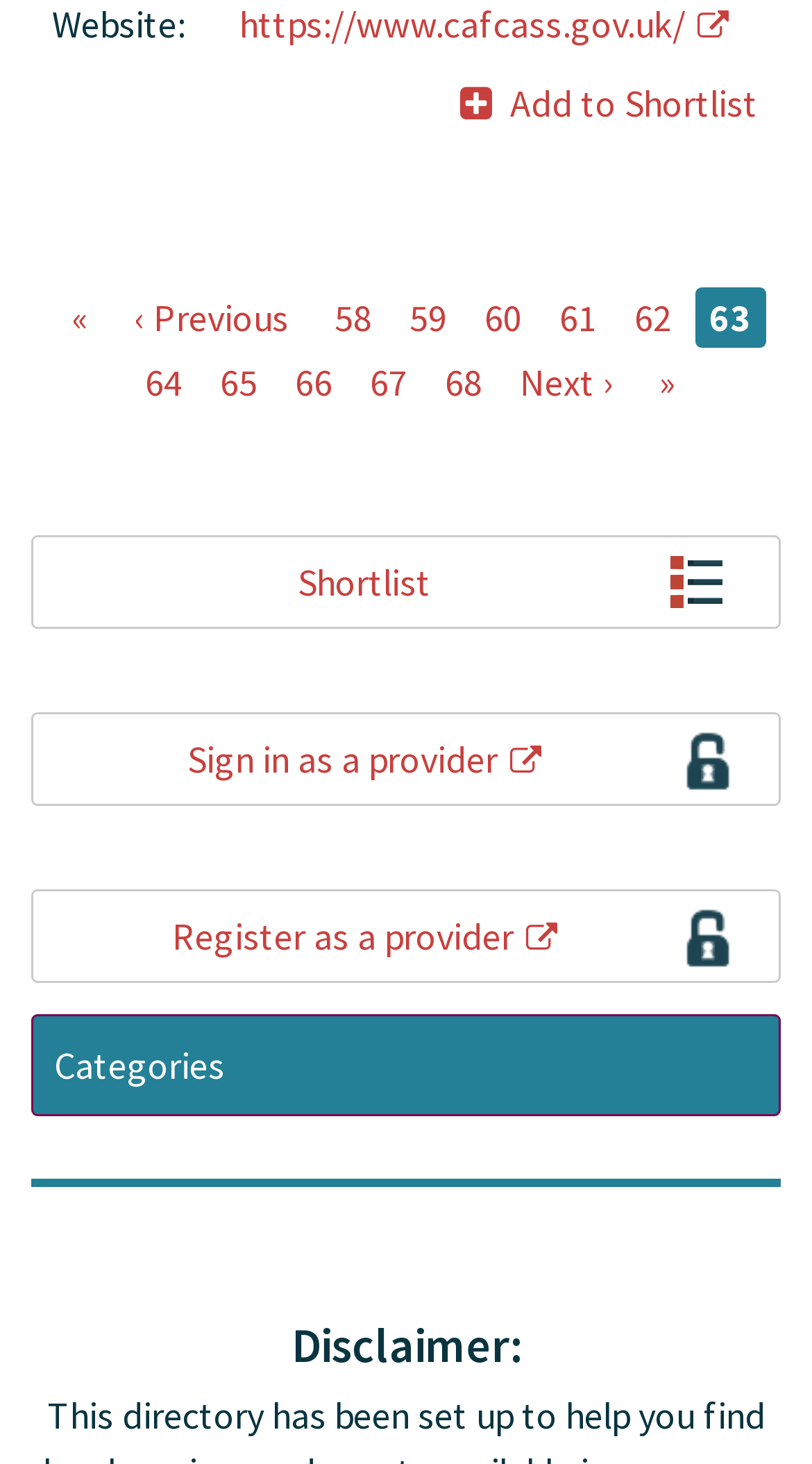Locate the bounding box coordinates for the element described below: "64". The coordinates must be four float values between 0 and 1, formatted as [left, top, right, bottom].

[0.16, 0.24, 0.242, 0.281]